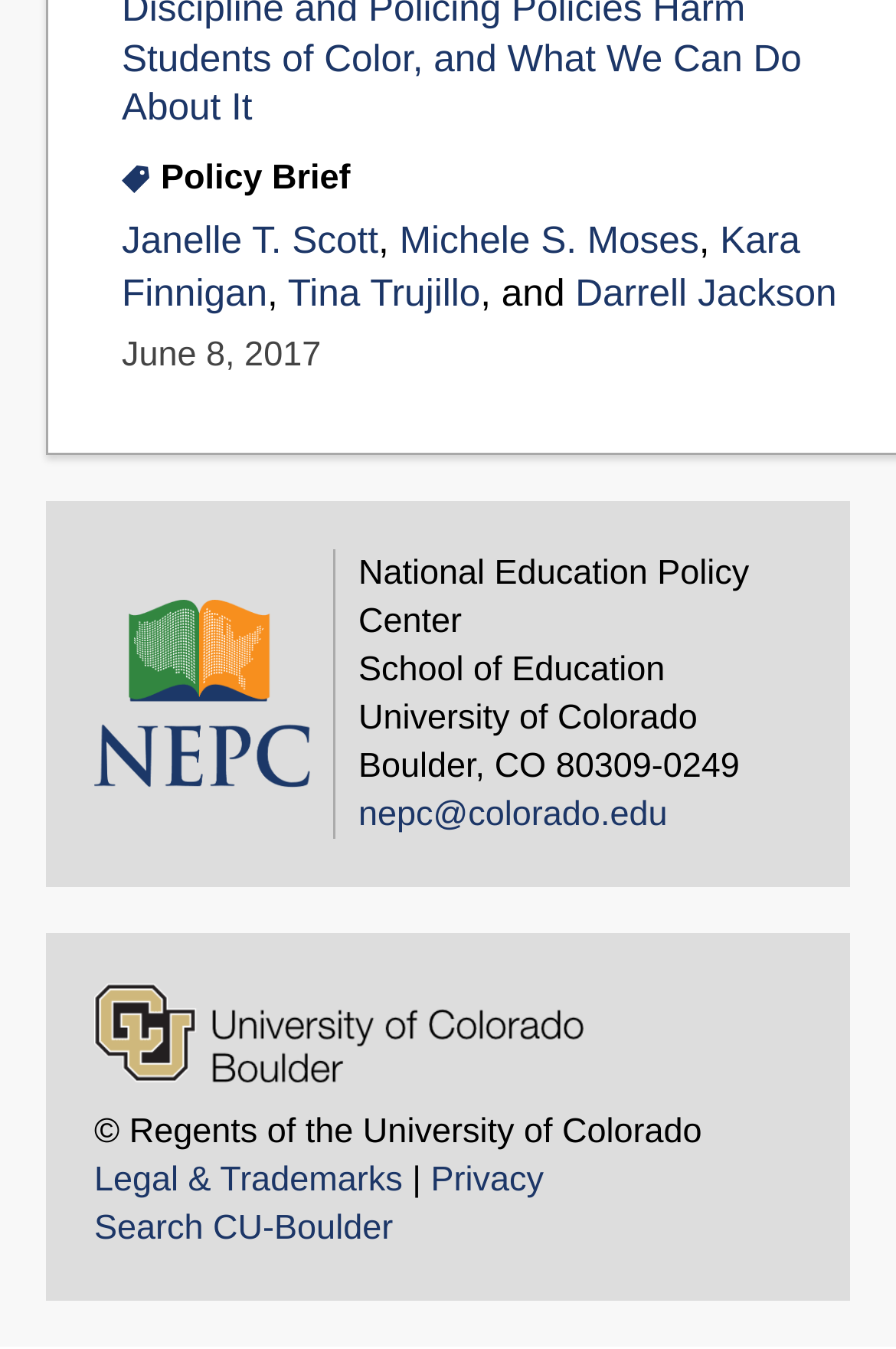Identify the bounding box coordinates of the specific part of the webpage to click to complete this instruction: "explore children's church".

None